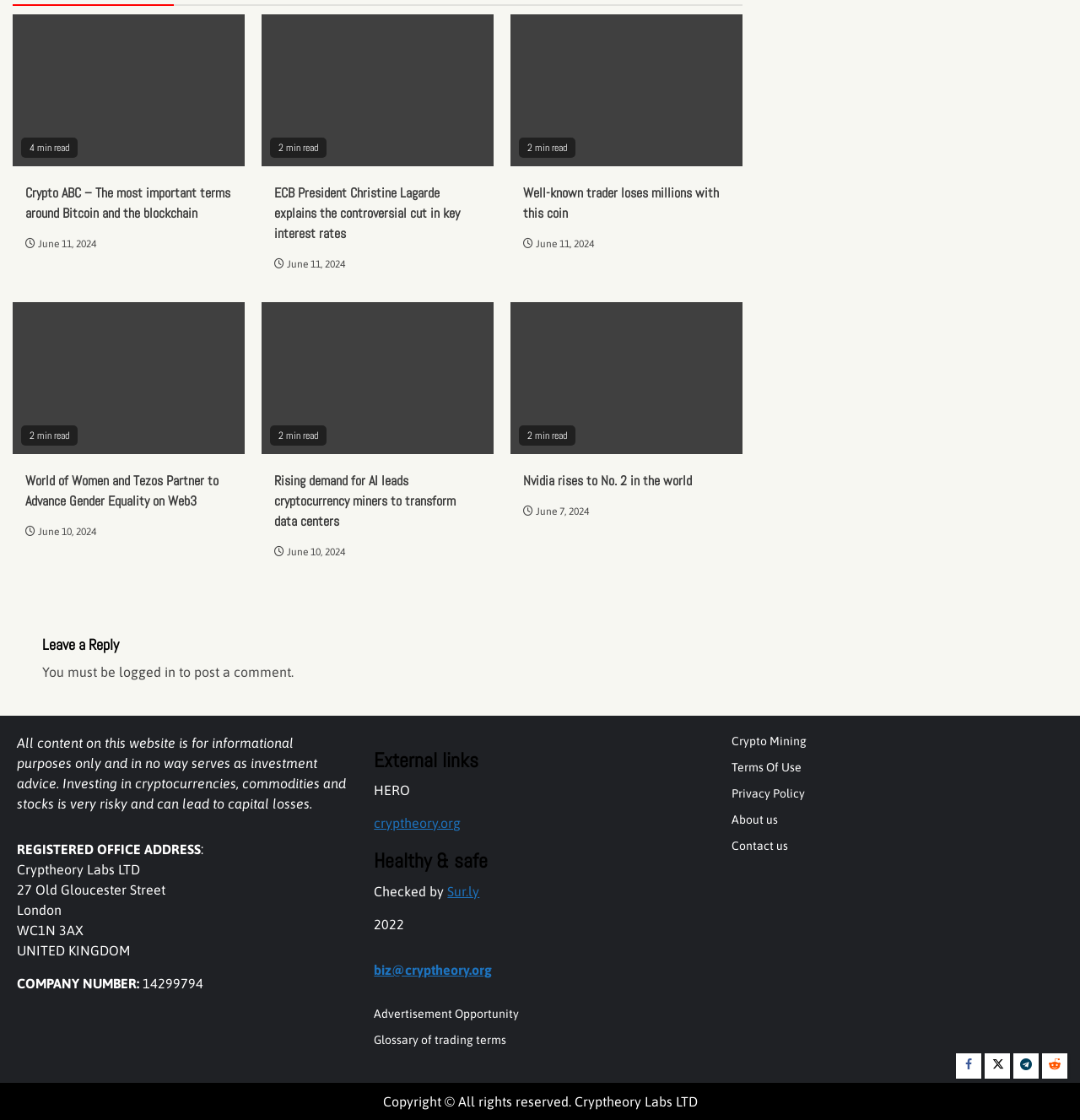Provide a single word or phrase to answer the given question: 
What is the topic of the first article?

Crypto ABC